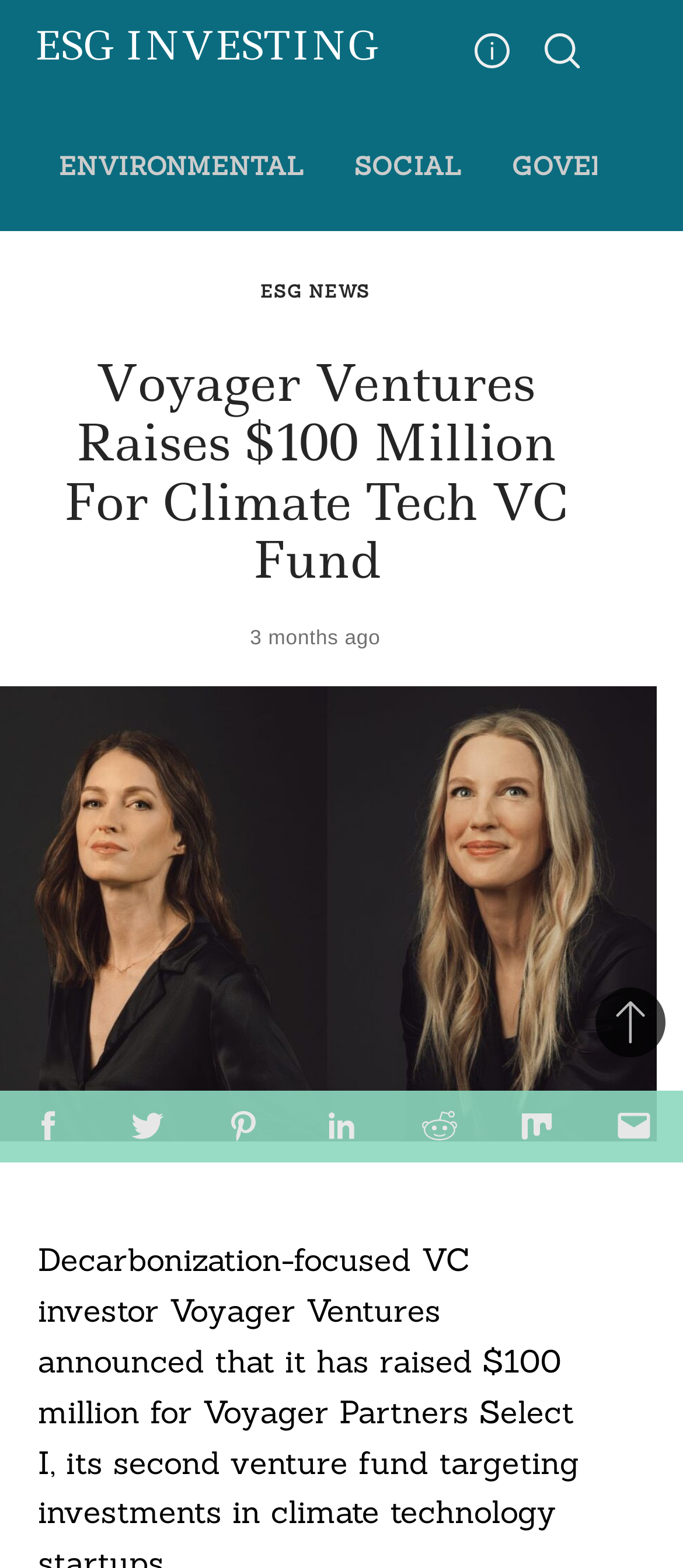Determine the bounding box coordinates of the element's region needed to click to follow the instruction: "Search for a term". Provide these coordinates as four float numbers between 0 and 1, formatted as [left, top, right, bottom].

[0.114, 0.298, 0.825, 0.34]